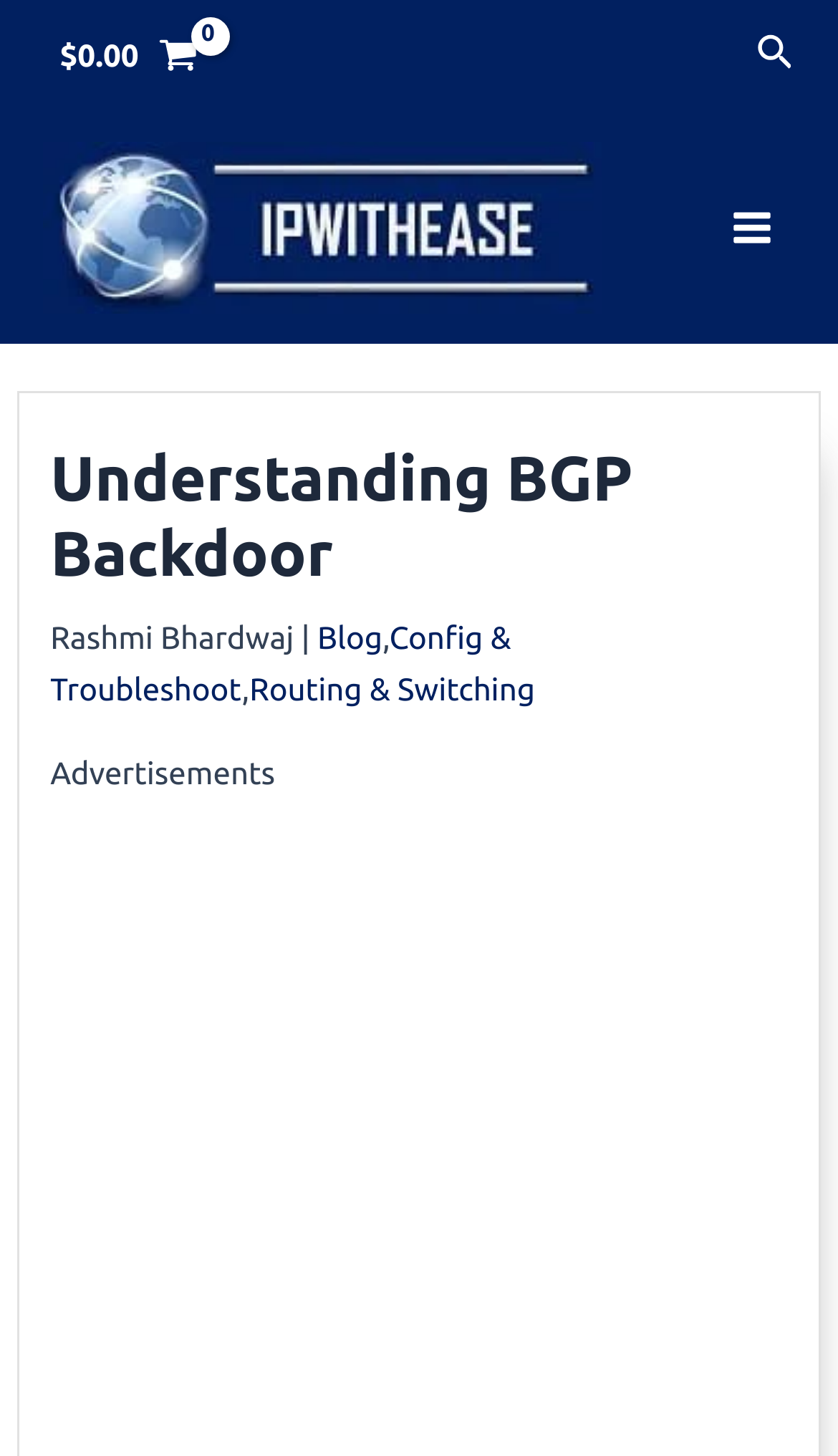What is the primary heading on this webpage?

Understanding BGP Backdoor